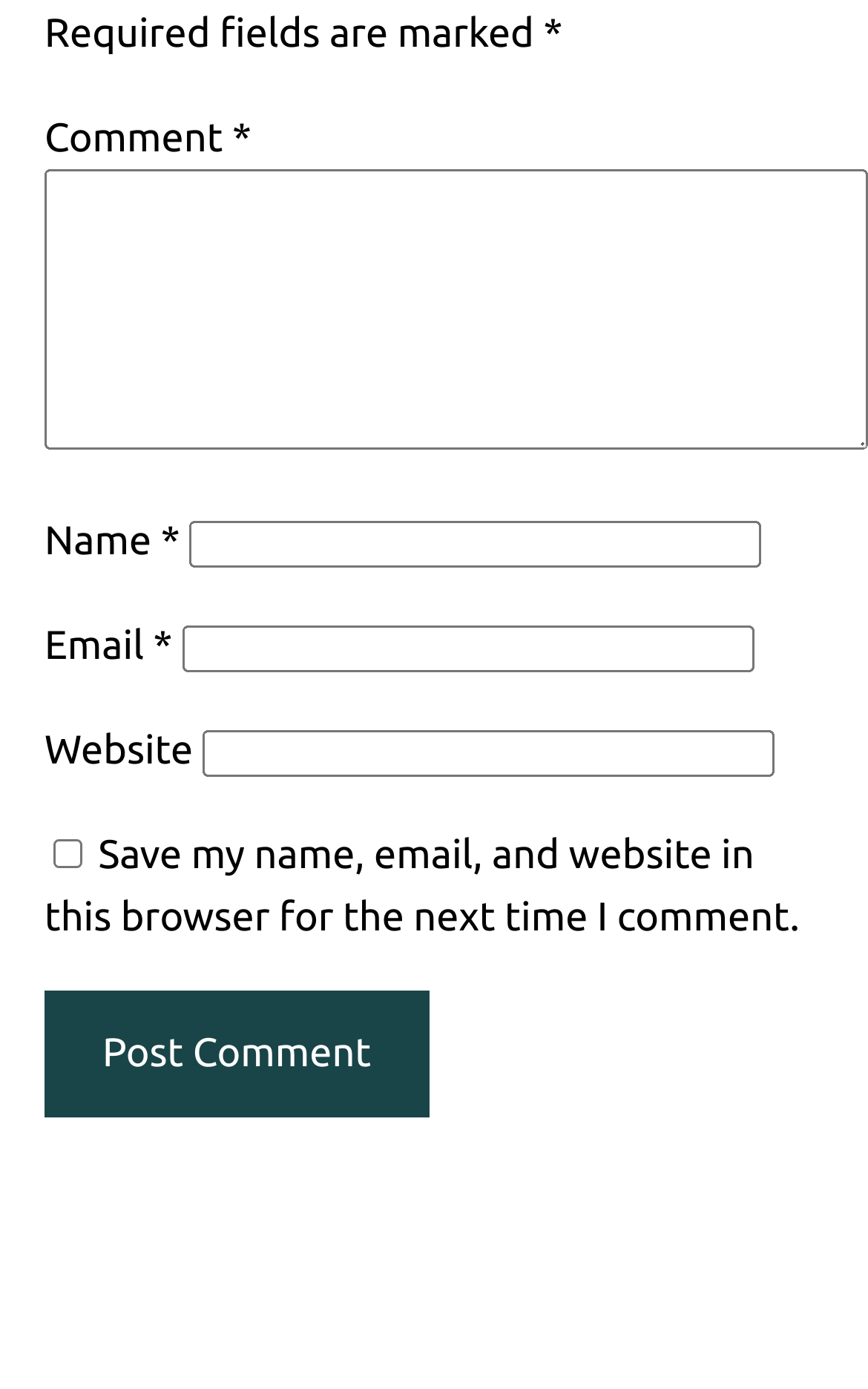What is the button at the bottom of the form for?
Carefully examine the image and provide a detailed answer to the question.

The button at the bottom of the form is used to post the comment, as indicated by the button element with the text 'Post Comment'.